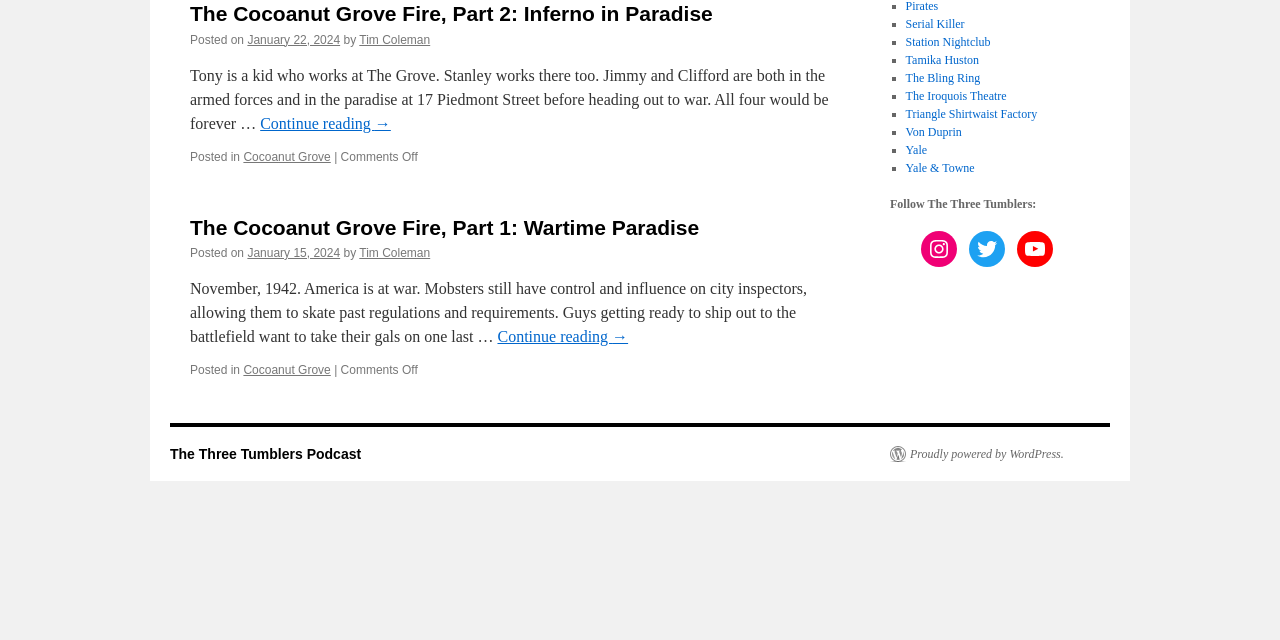Determine the bounding box for the UI element that matches this description: "Proudly powered by WordPress.".

[0.695, 0.697, 0.831, 0.722]